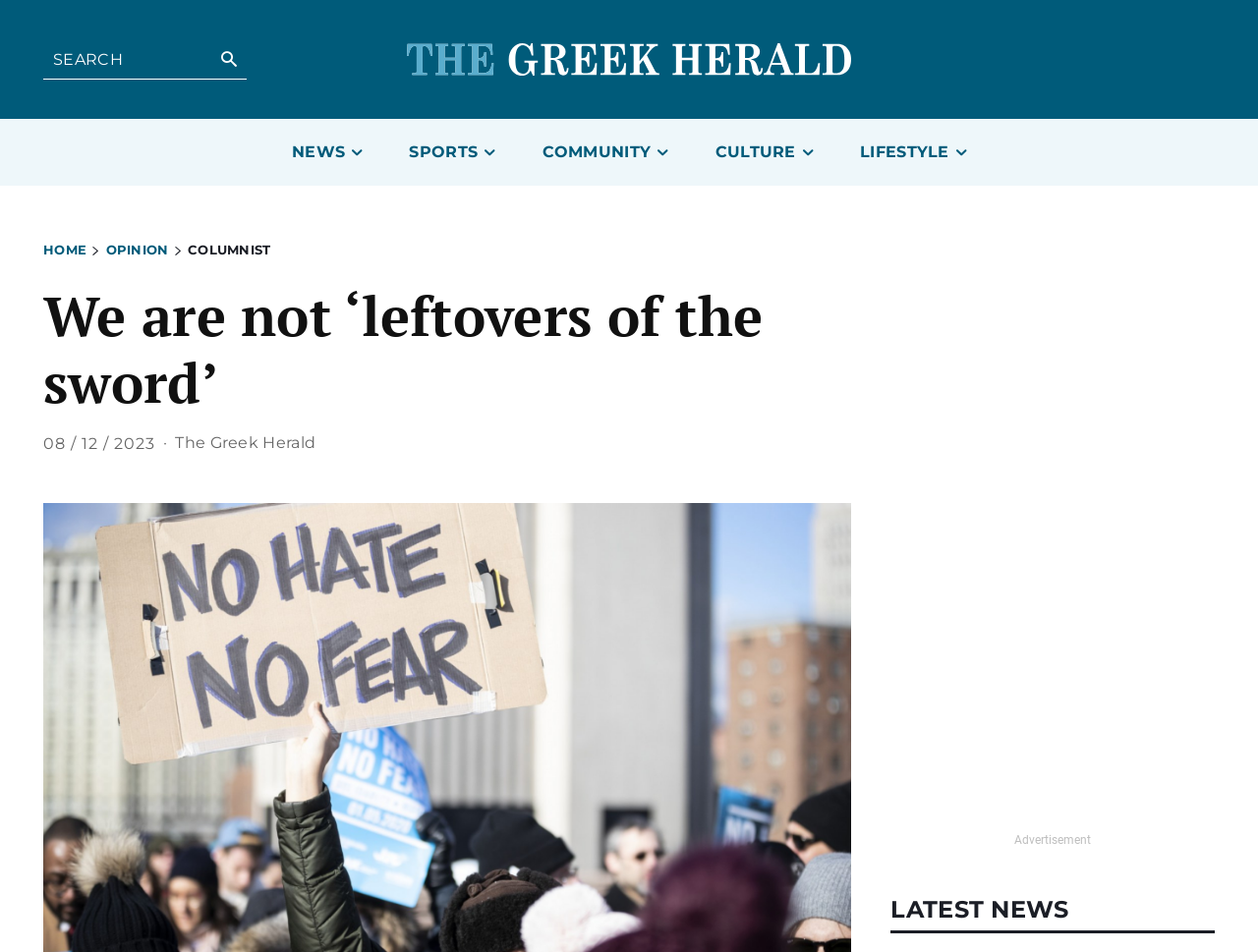Find the bounding box coordinates for the element described here: "parent_node: SEARCH name="s" placeholder=""".

[0.058, 0.129, 0.922, 0.16]